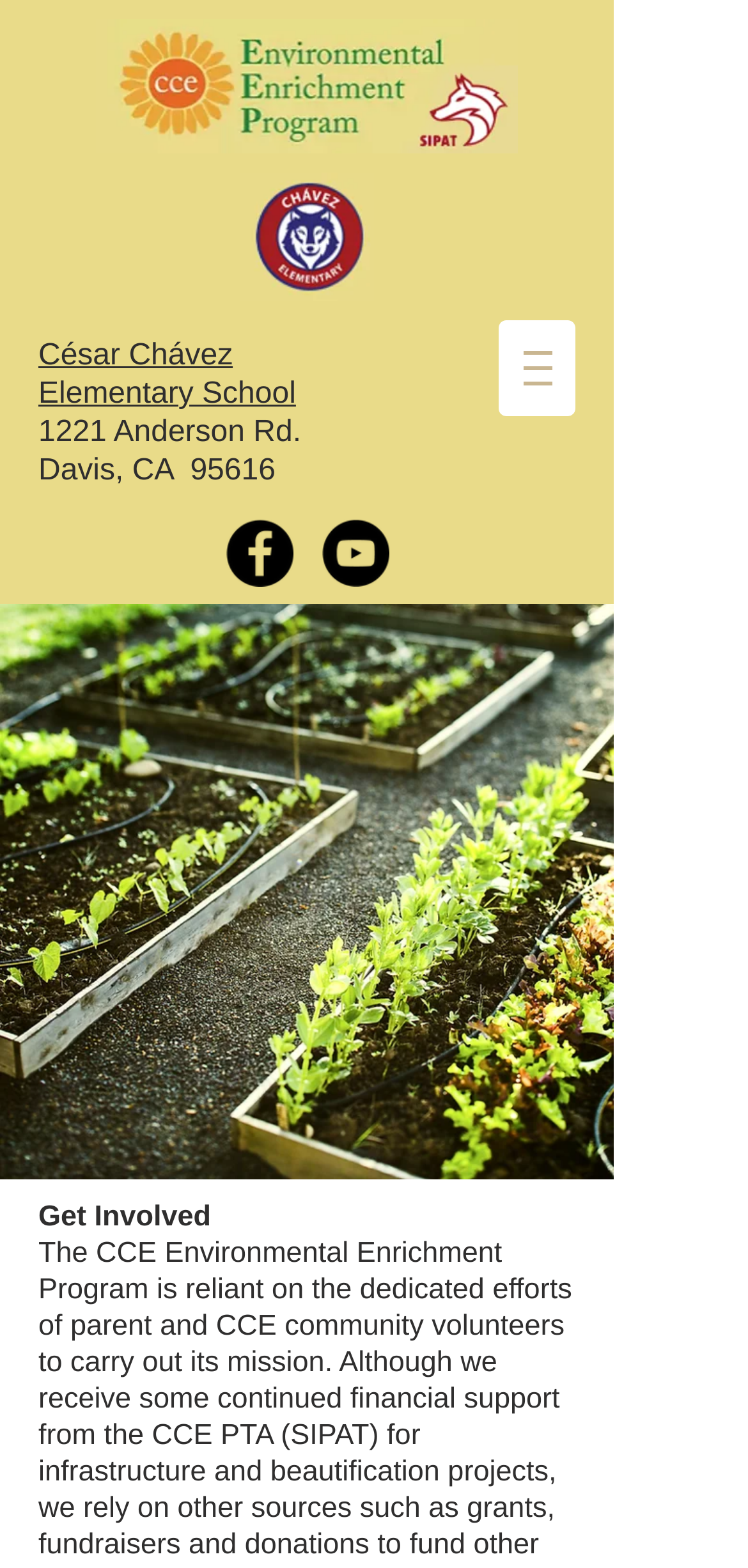Provide an in-depth caption for the webpage.

The webpage is titled "Get Involved | mysite" and appears to be a school website, specifically for César Chávez Elementary School. At the top left, there are two logos: the "eep_logo.jpg" and the "cceLogo.jpg" with a link attached to it. Below these logos, the school's name "César Chávez Elementary School" is displayed as a link, followed by its address "1221 Anderson Rd." and "Davis, CA 95616" on separate lines.

On the top right, there is a navigation menu labeled "Site" with a button that has a popup menu. The button is accompanied by an image. Below this navigation menu, there is a social bar with links to Facebook and YouTube, each represented by a black circle icon.

At the bottom left, there is a heading "Get Involved" in a prominent font size. The overall layout of the webpage is simple and easy to navigate, with clear headings and concise text.